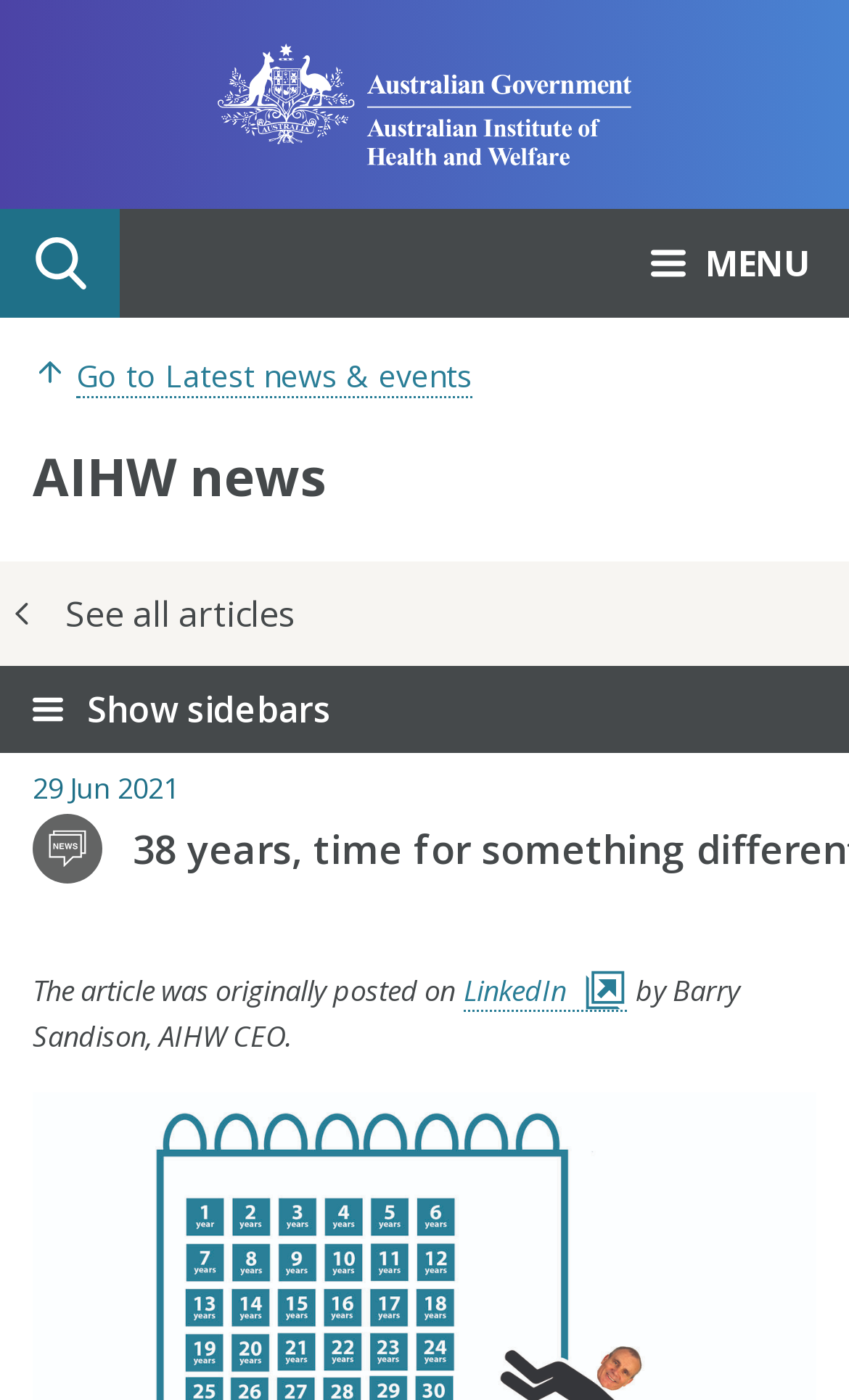Find the bounding box coordinates for the UI element whose description is: "Show sidebars". The coordinates should be four float numbers between 0 and 1, in the format [left, top, right, bottom].

[0.0, 0.476, 1.0, 0.538]